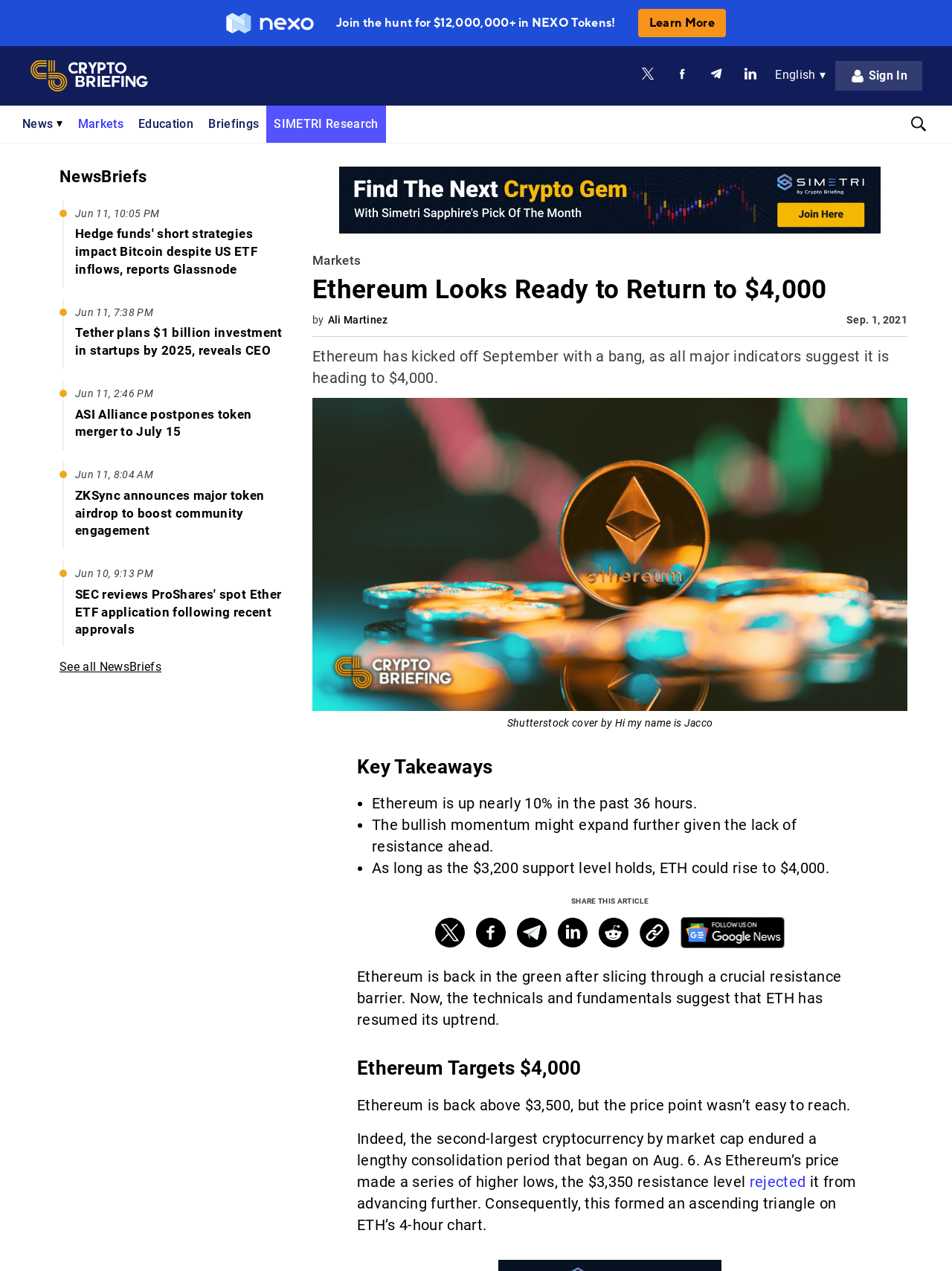What is the name of the cryptocurrency news website? Refer to the image and provide a one-word or short phrase answer.

Crypto Briefing